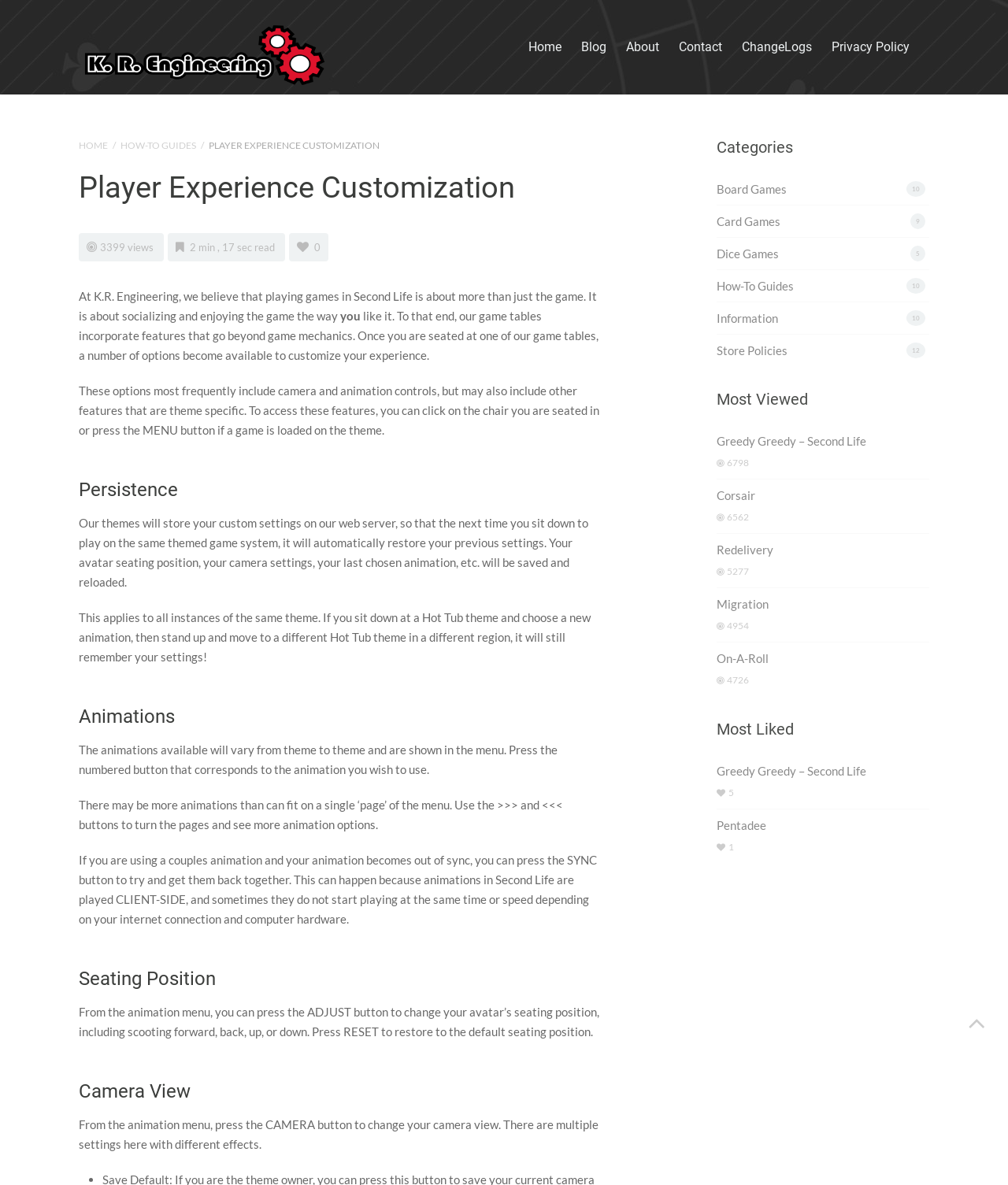Find the bounding box coordinates for the element described here: "Card Games".

[0.711, 0.181, 0.774, 0.193]